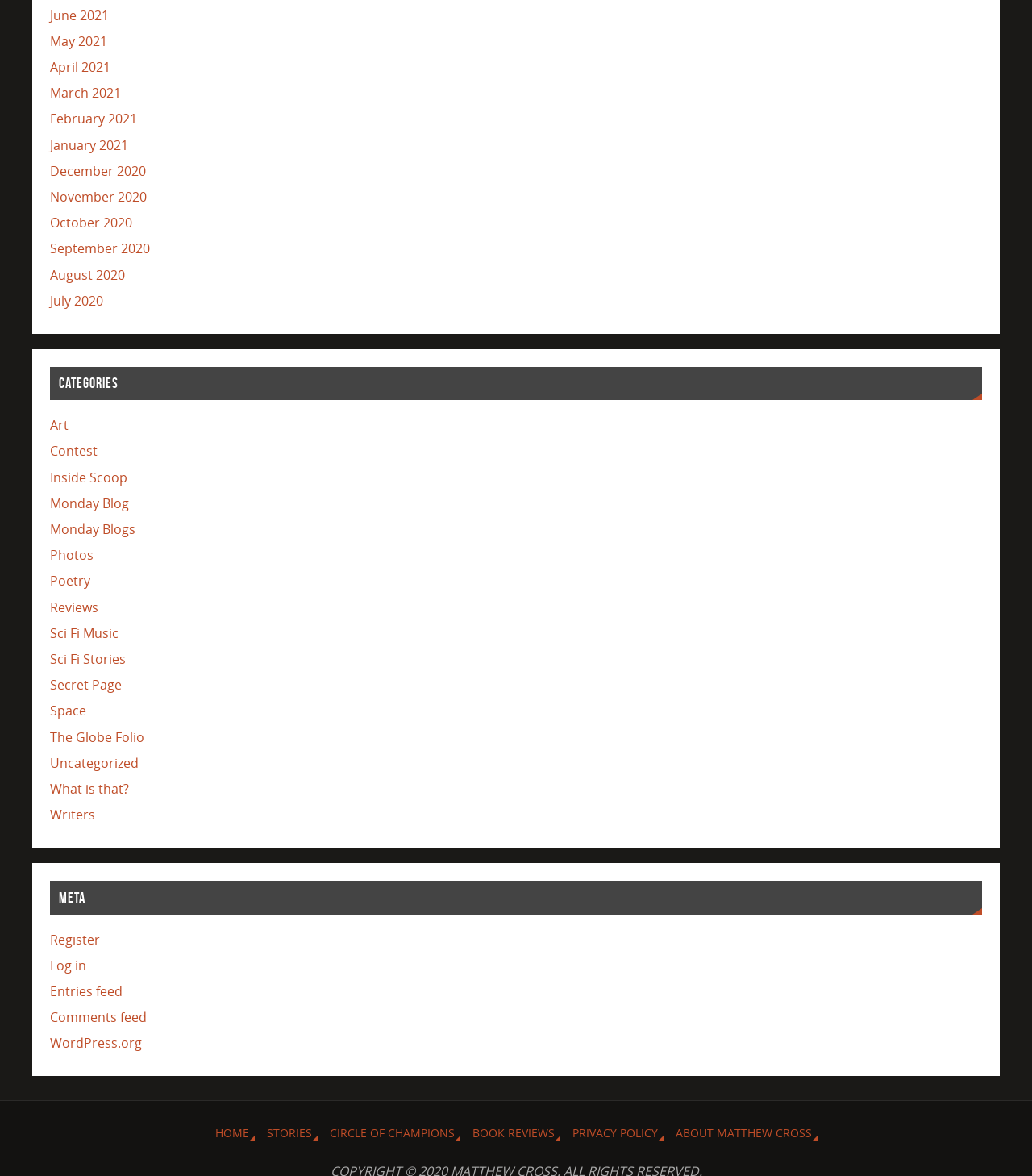Answer briefly with one word or phrase:
What is the last link under the 'META' section?

WordPress.org